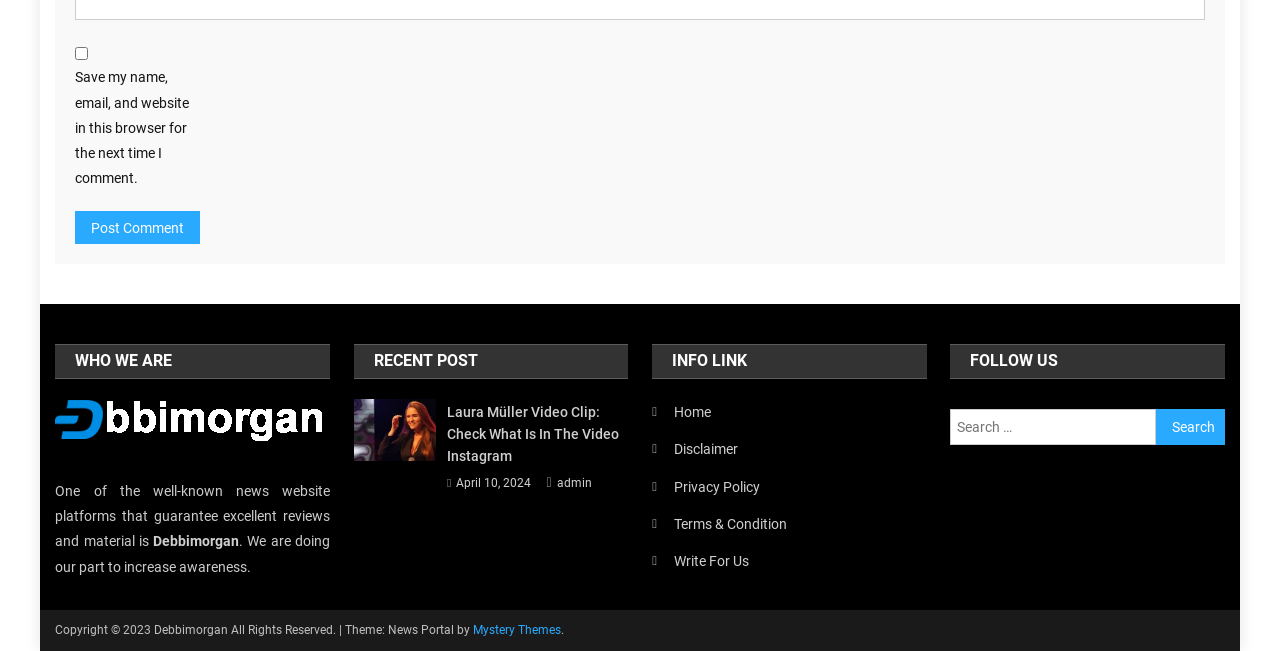Find the bounding box coordinates for the area that must be clicked to perform this action: "Click the 'Post Comment' button".

[0.059, 0.325, 0.156, 0.375]